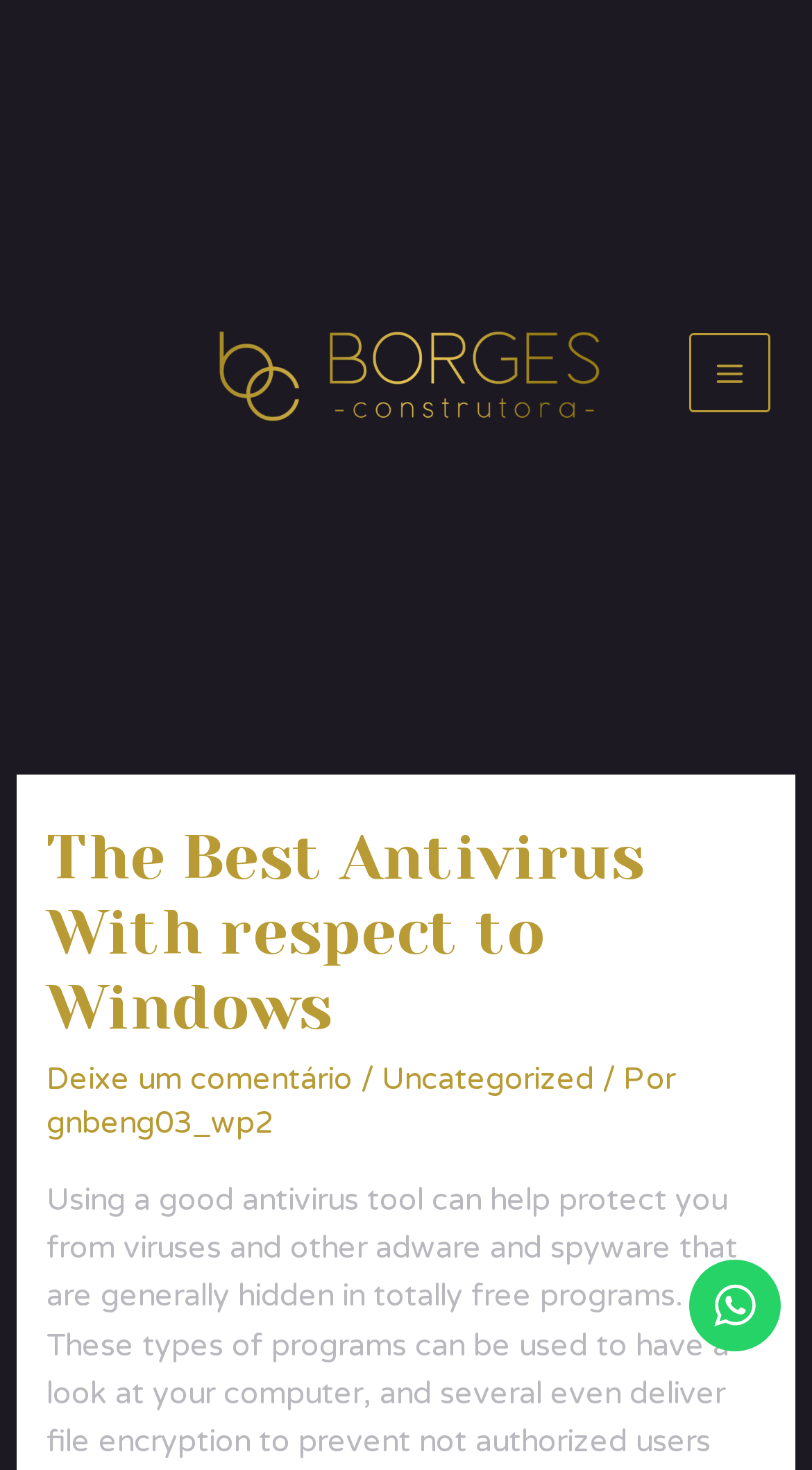Can you extract the primary headline text from the webpage?

The Best Antivirus With respect to Windows